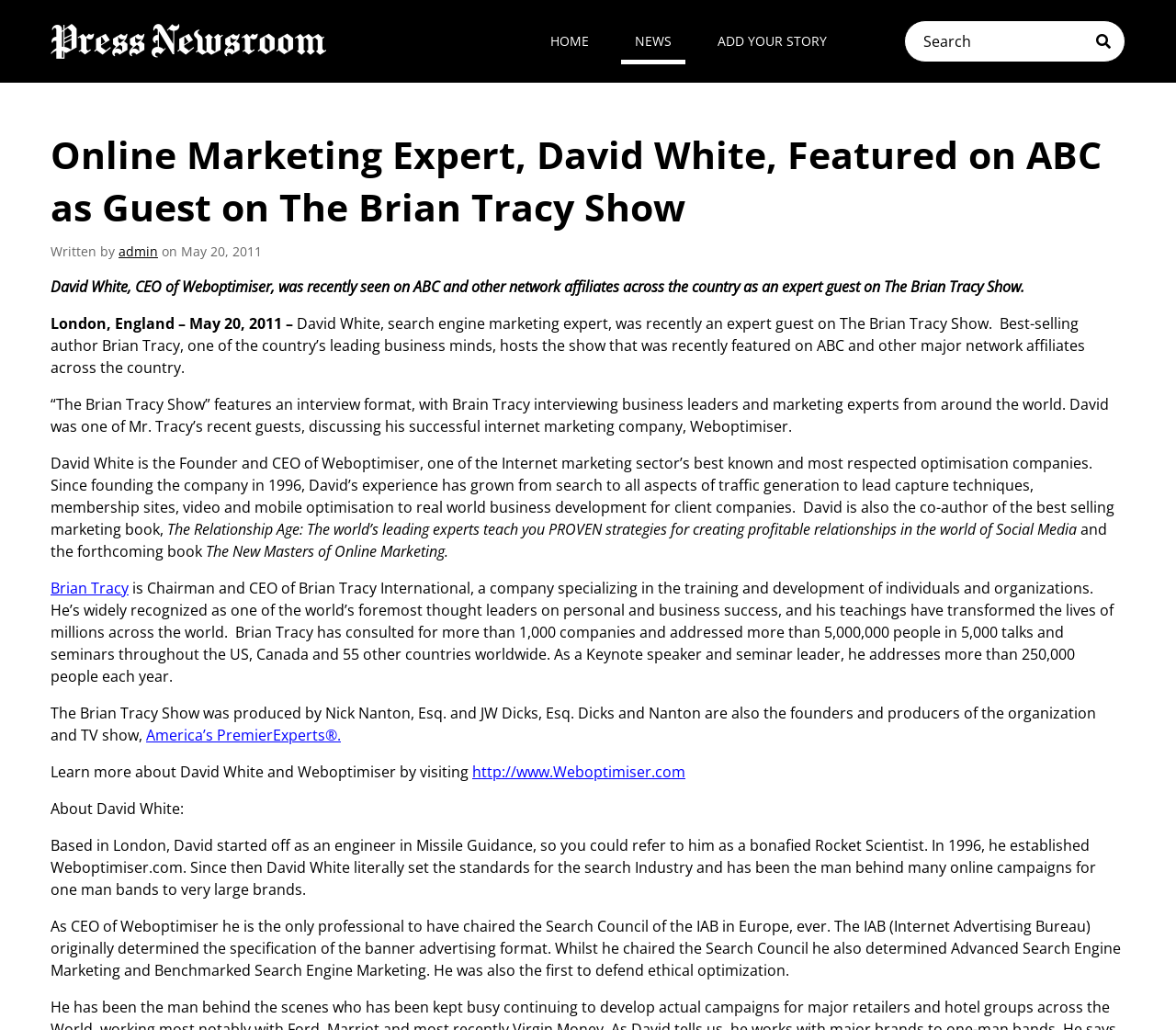Pinpoint the bounding box coordinates of the clickable area needed to execute the instruction: "Visit PressNewsRoom". The coordinates should be specified as four float numbers between 0 and 1, i.e., [left, top, right, bottom].

[0.043, 0.023, 0.277, 0.057]